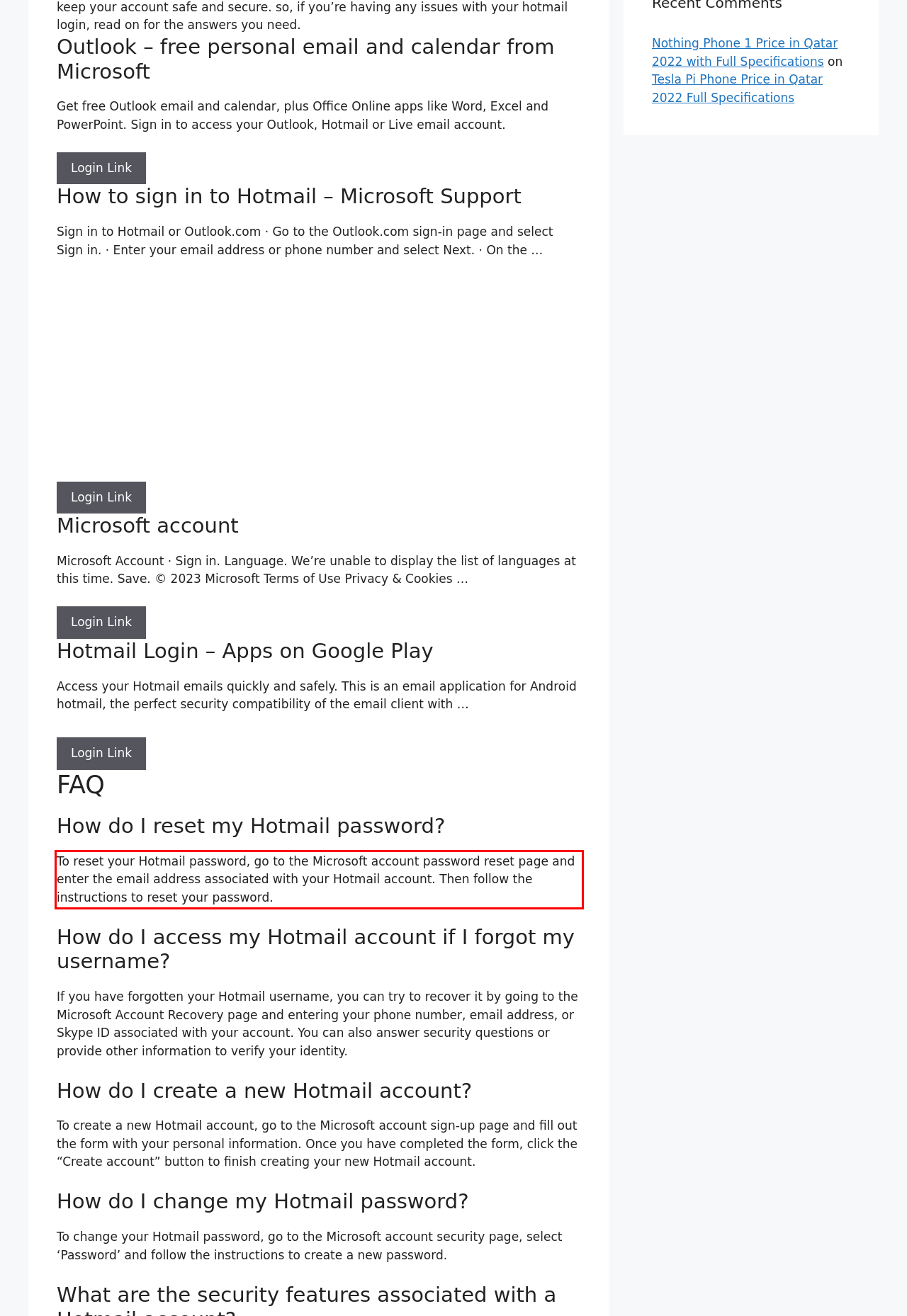Analyze the screenshot of a webpage where a red rectangle is bounding a UI element. Extract and generate the text content within this red bounding box.

To reset your Hotmail password, go to the Microsoft account password reset page and enter the email address associated with your Hotmail account. Then follow the instructions to reset your password.